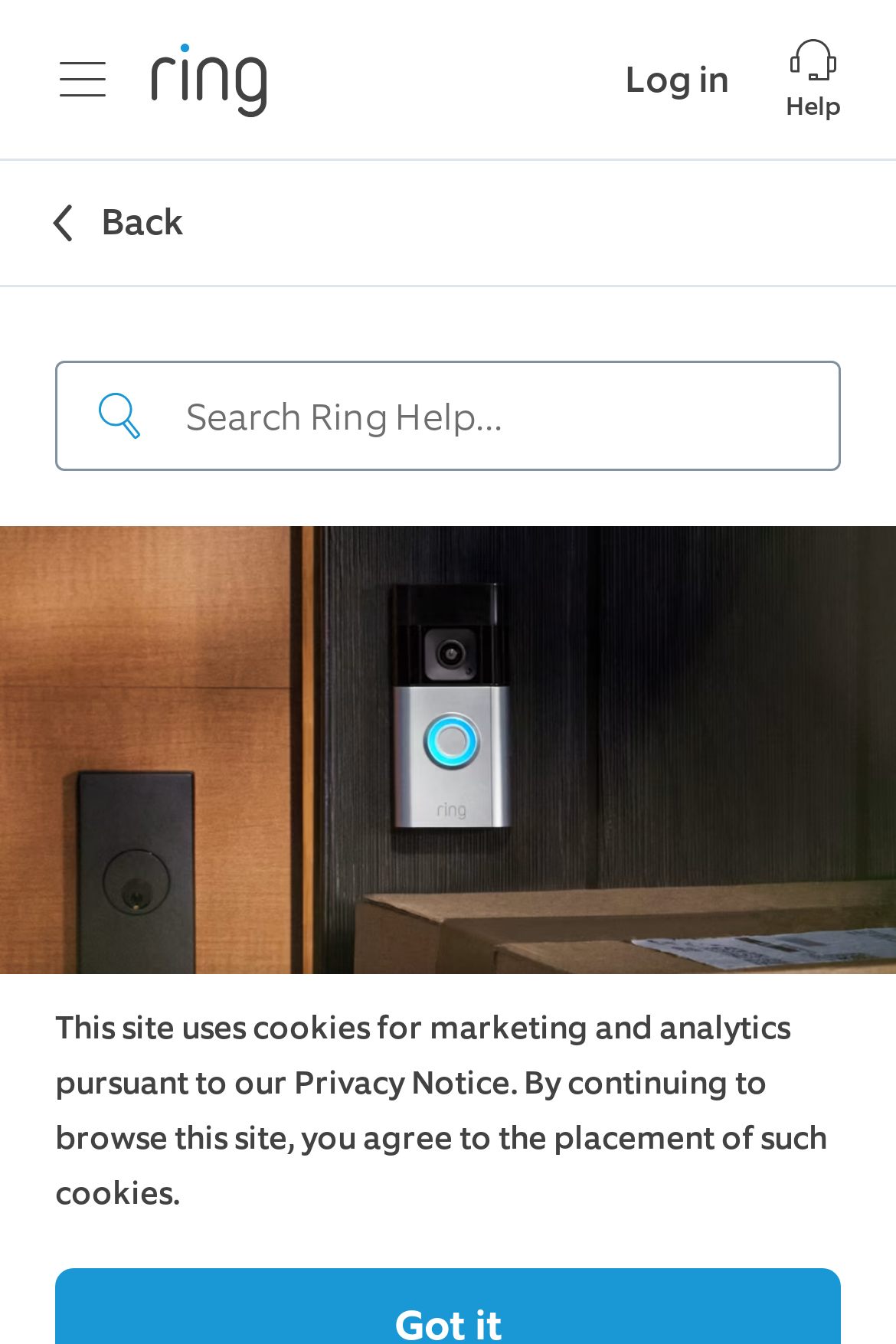Given the content of the image, can you provide a detailed answer to the question?
What is the logo of the company?

The logo of the company is Ring, which can be found in the navigation section at the top of the webpage, next to the 'Menu' button.